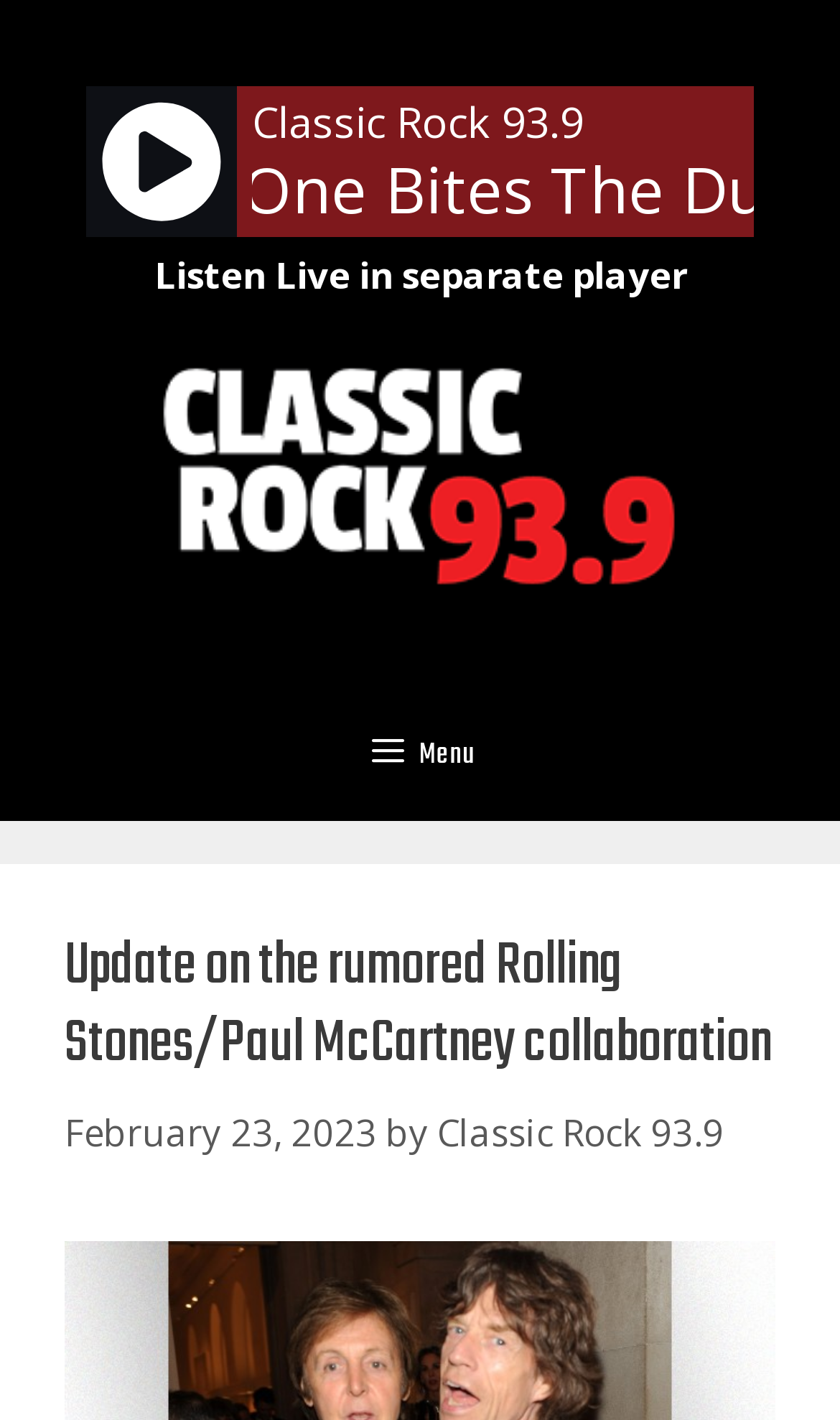Construct a comprehensive description capturing every detail on the webpage.

The webpage is about an update on a rumored collaboration between the Rolling Stones and Paul McCartney, as indicated by the title. At the top of the page, there is a banner that spans the entire width, containing a logo image on the left and a text "Classic Rock 93.9" on the right. Below the logo, there is a link to "Listen Live in separate player".

On the top-right corner, there is another instance of the "Classic Rock 93.9" text, accompanied by an image. Below this, there is a navigation menu that takes up the full width of the page, with a menu button on the left that can be expanded.

The main content of the page is a news article, with a heading that reads "Update on the rumored Rolling Stones/Paul McCartney collaboration". This heading is followed by a timestamp, "February 23, 2023", and an author credit, "by Classic Rock 93.9". The article itself is not described in the accessibility tree, but it likely follows the heading and timestamp.